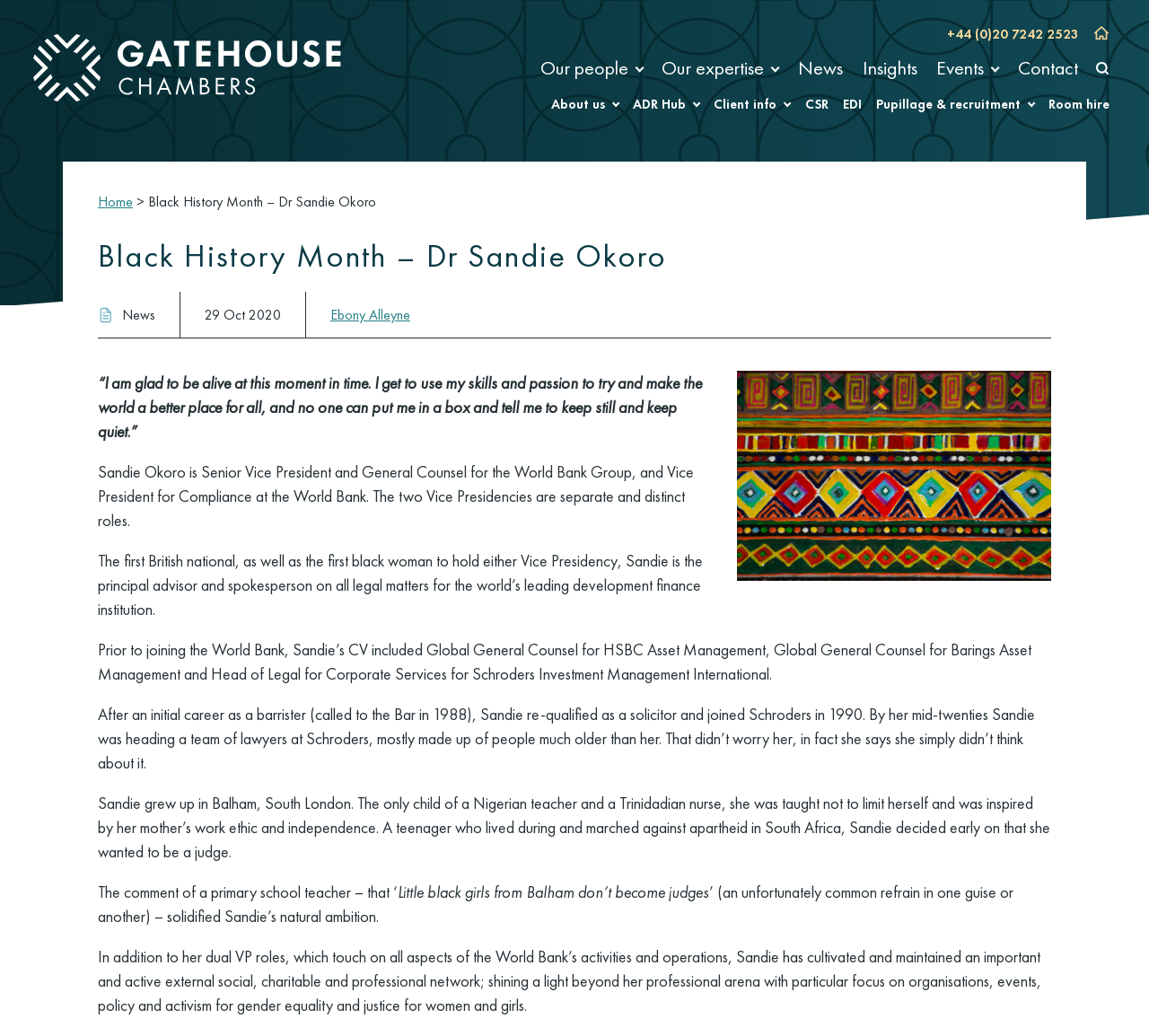Kindly determine the bounding box coordinates for the area that needs to be clicked to execute this instruction: "View Commercial dispute resolution".

[0.116, 0.168, 0.153, 0.219]